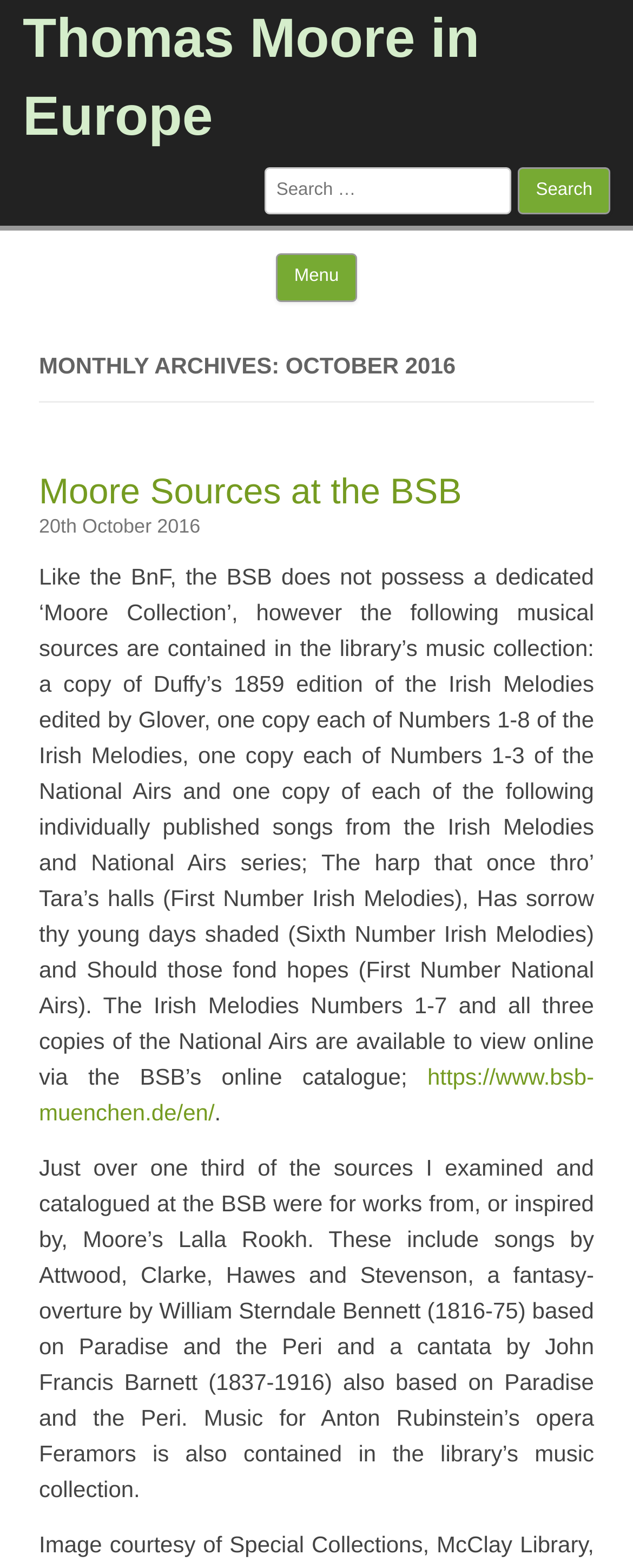Give a concise answer using one word or a phrase to the following question:
How many search boxes are present on the webpage?

1